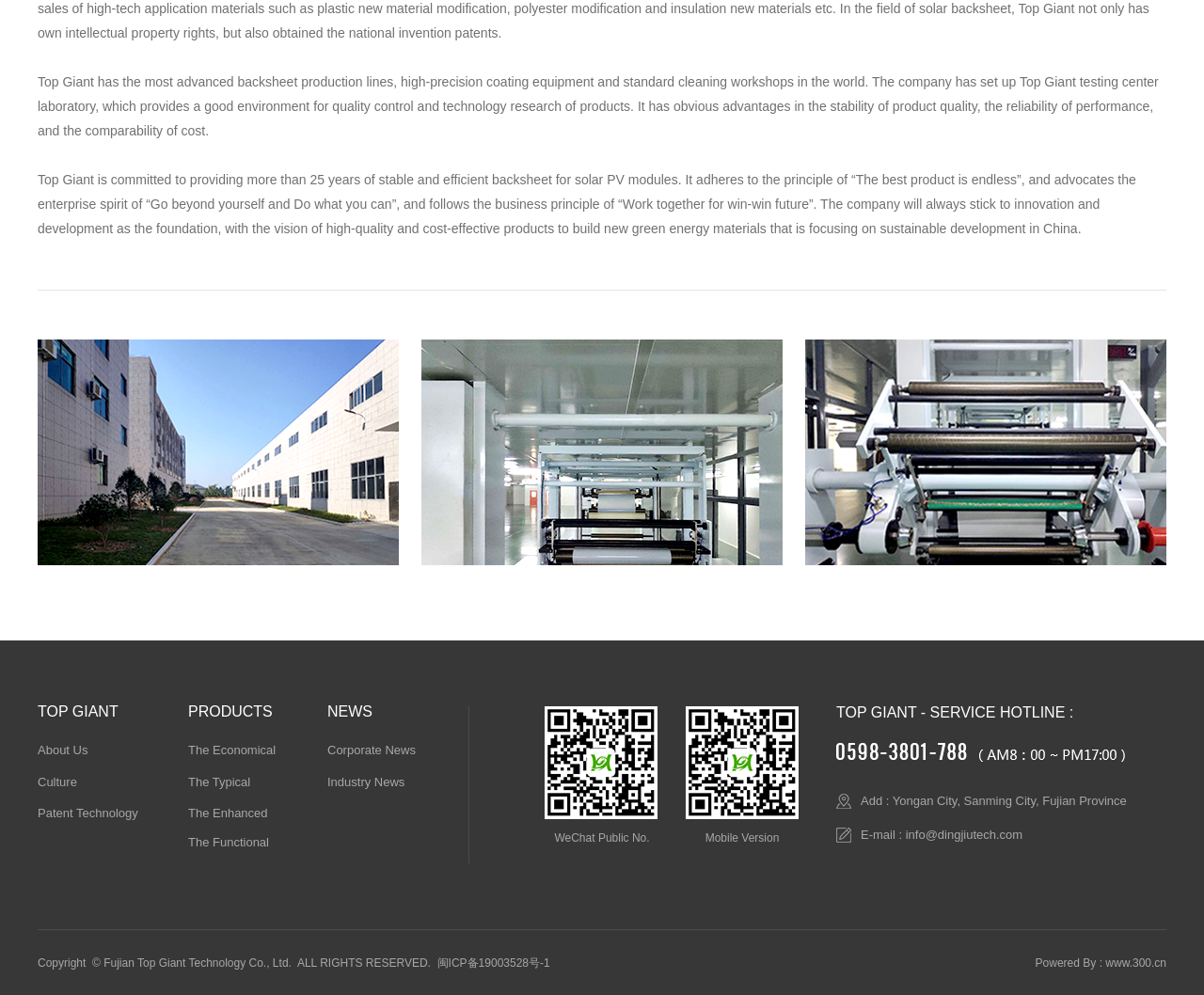Please identify the bounding box coordinates of the element that needs to be clicked to perform the following instruction: "Contact the company via email".

[0.752, 0.832, 0.849, 0.846]